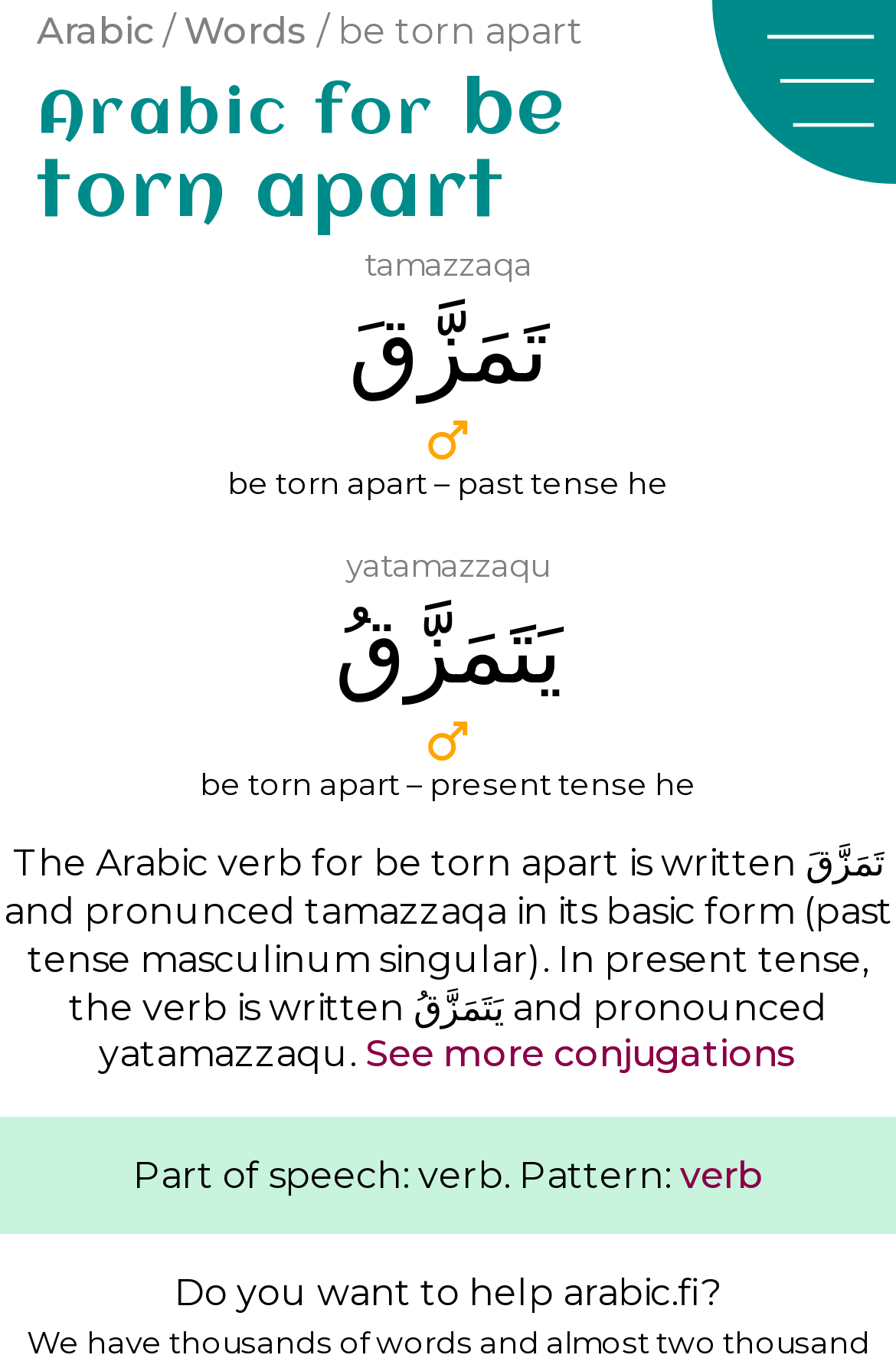Locate the UI element described as follows: "Words". Return the bounding box coordinates as four float numbers between 0 and 1 in the order [left, top, right, bottom].

[0.205, 0.007, 0.344, 0.039]